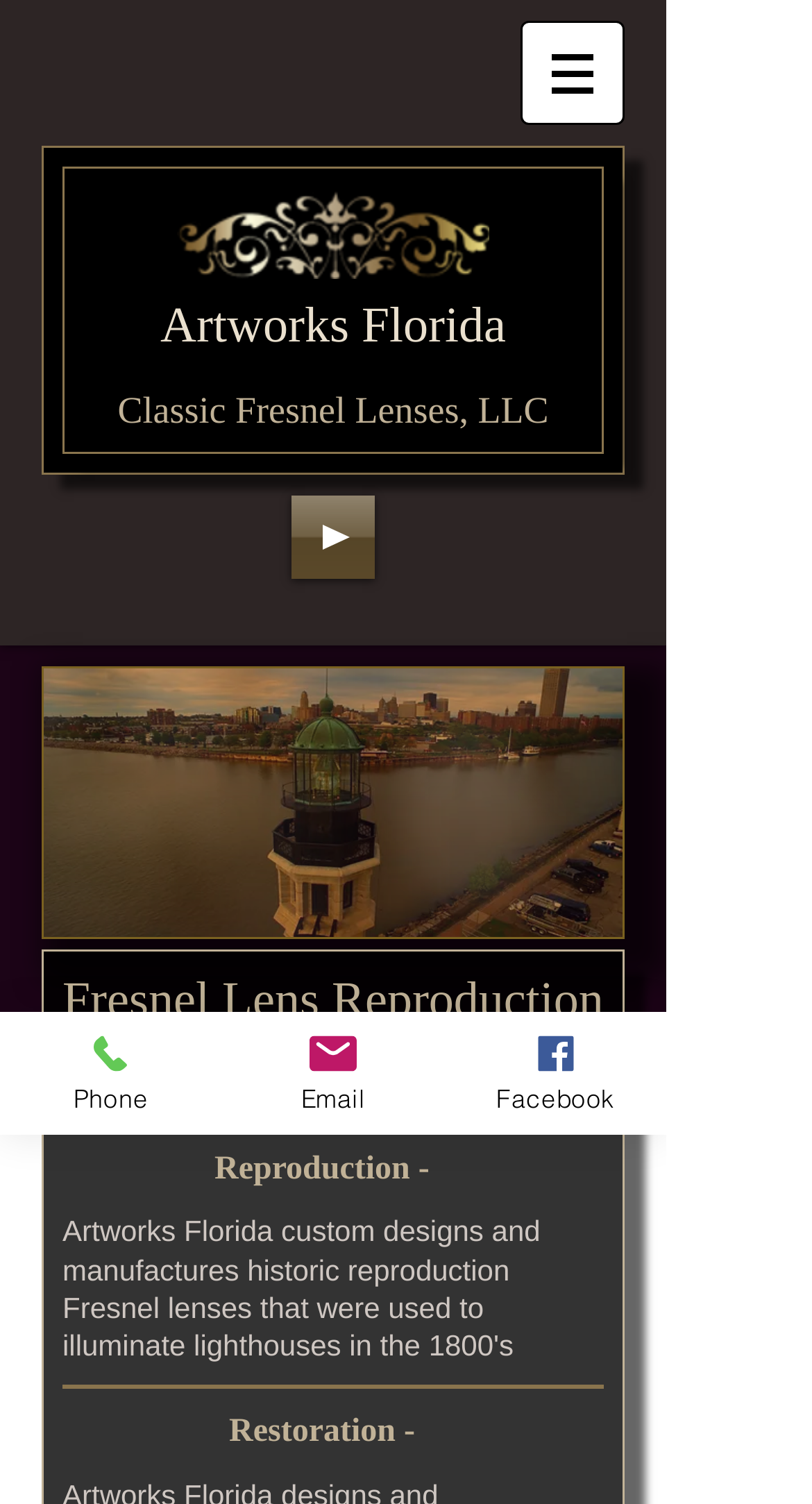Please extract the webpage's main title and generate its text content.

Classic Fresnel Lenses, LLC